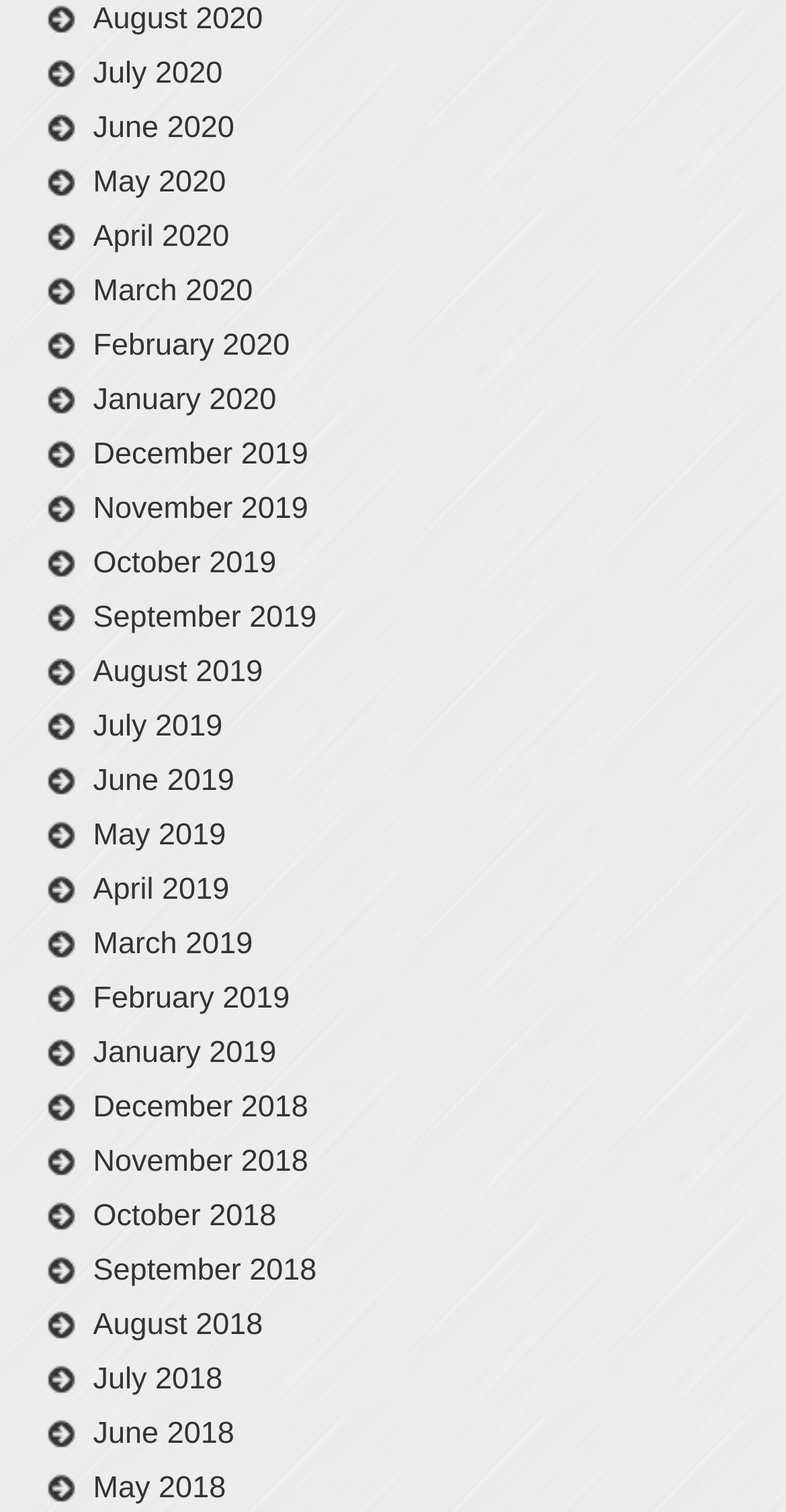Locate the bounding box coordinates of the item that should be clicked to fulfill the instruction: "go to July 2019".

[0.057, 0.469, 0.283, 0.492]